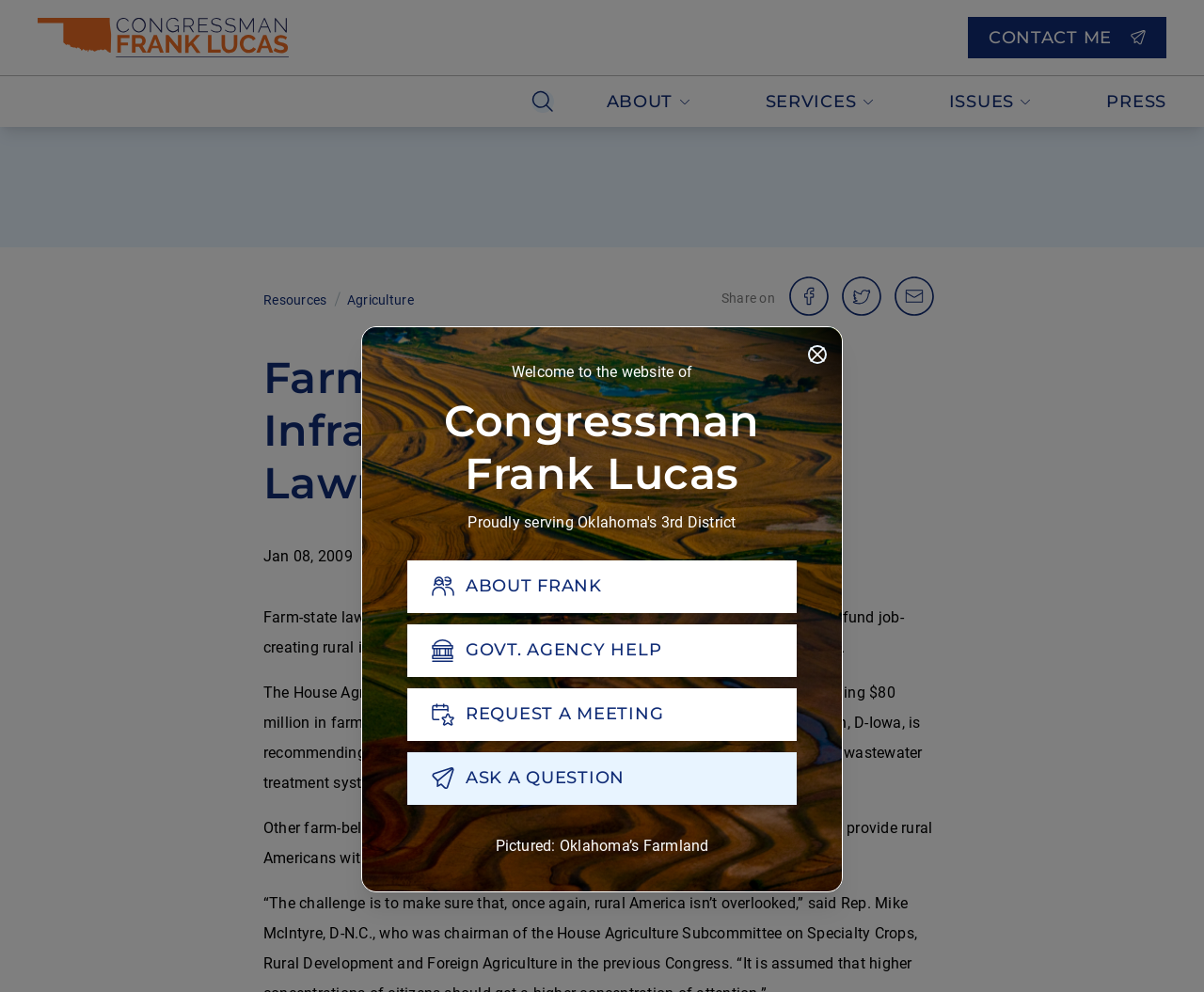Locate the bounding box coordinates of the UI element described by: "In The News". Provide the coordinates as four float numbers between 0 and 1, formatted as [left, top, right, bottom].

[0.411, 0.544, 0.516, 0.577]